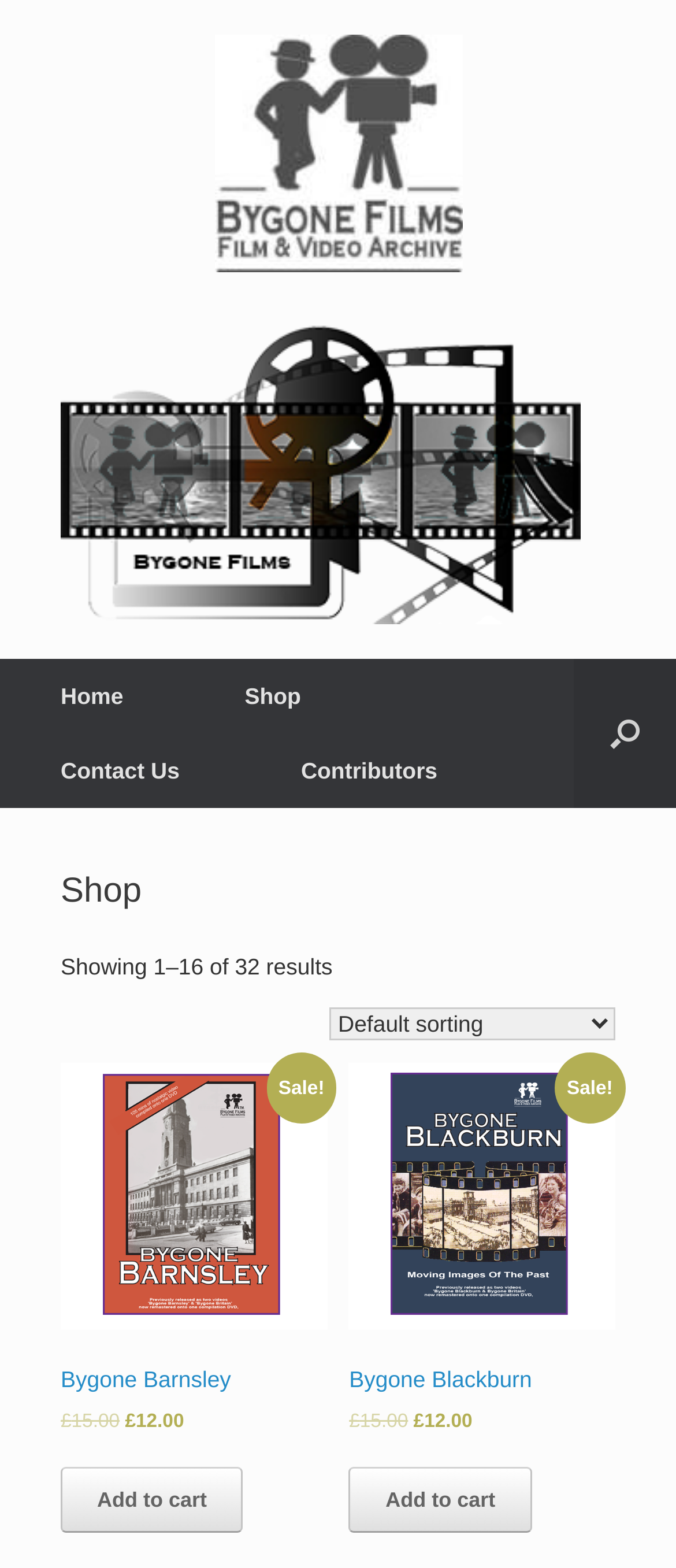Summarize the webpage comprehensively, mentioning all visible components.

The webpage is for BygoneFilms, a website that appears to be an online shop selling items related to films. At the top left corner, there is a logo of BygoneFilms, which is an image with a link. Next to the logo, there is a complementary image that spans almost the entire width of the page.

Below the logo and the complementary image, there is a navigation menu with four links: "Home", "Shop", "Contact Us", and "Contributors". These links are aligned horizontally and take up about half of the page's width.

On the top right corner, there is a search button labeled "Open the search". Below the navigation menu, there is a header section with a heading that says "Shop". Underneath the header, there is a text that indicates the number of results shown, which is "Showing 1–16 of 32 results".

To the right of the results text, there is a combobox labeled "Shop order" that allows users to sort the results. Below the combobox, there are two product listings, each with a link to the product details and an "Add to cart" link. The product listings are arranged vertically, with the first one on the left and the second one on the right. Each product listing has a heading that displays the product name, such as "Bygone Barnsley" and "Bygone Blackburn". The product listings also display the original and current prices of the items.